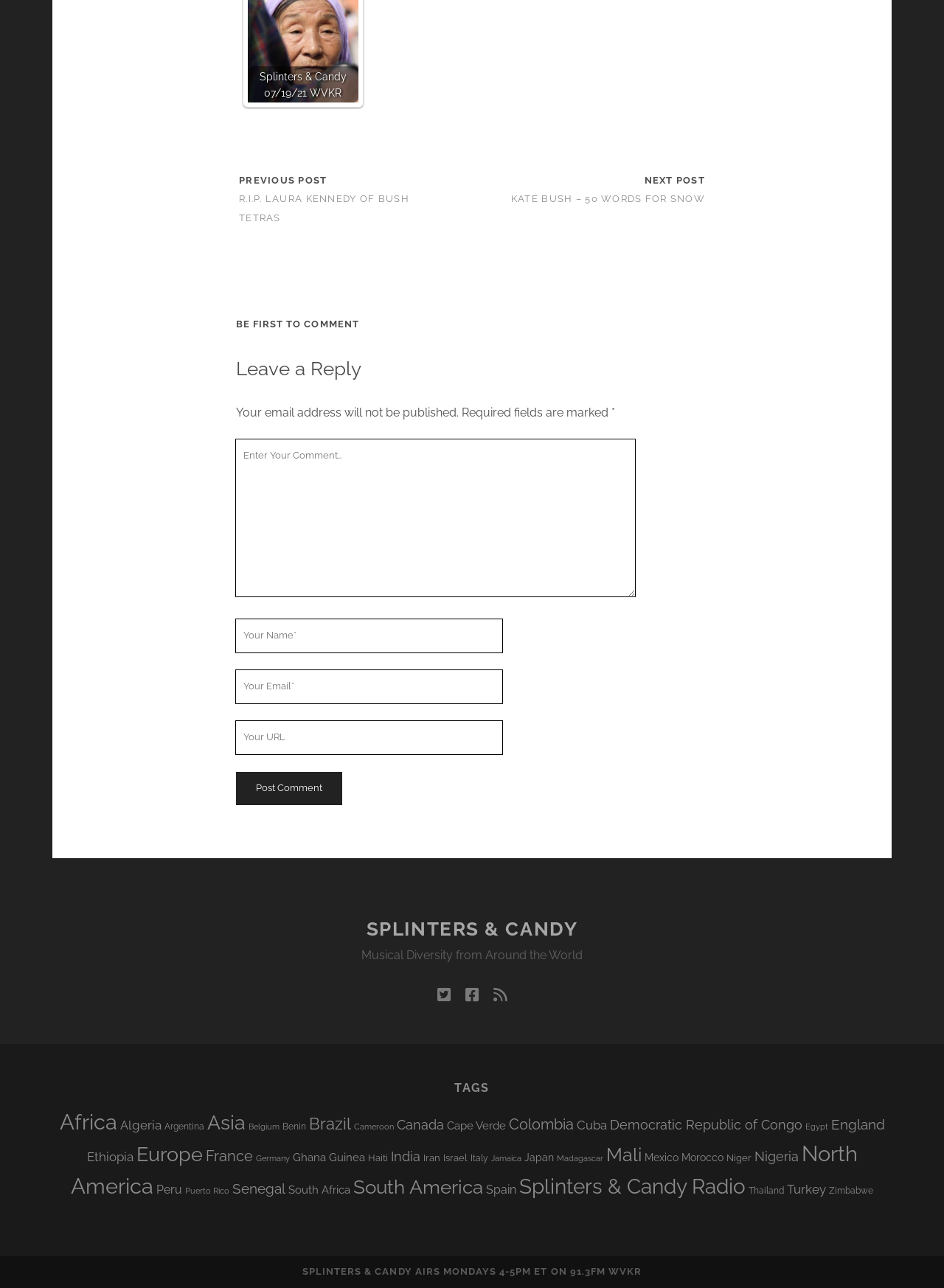Provide a brief response to the question below using one word or phrase:
What is the name of the radio show?

Splinters & Candy